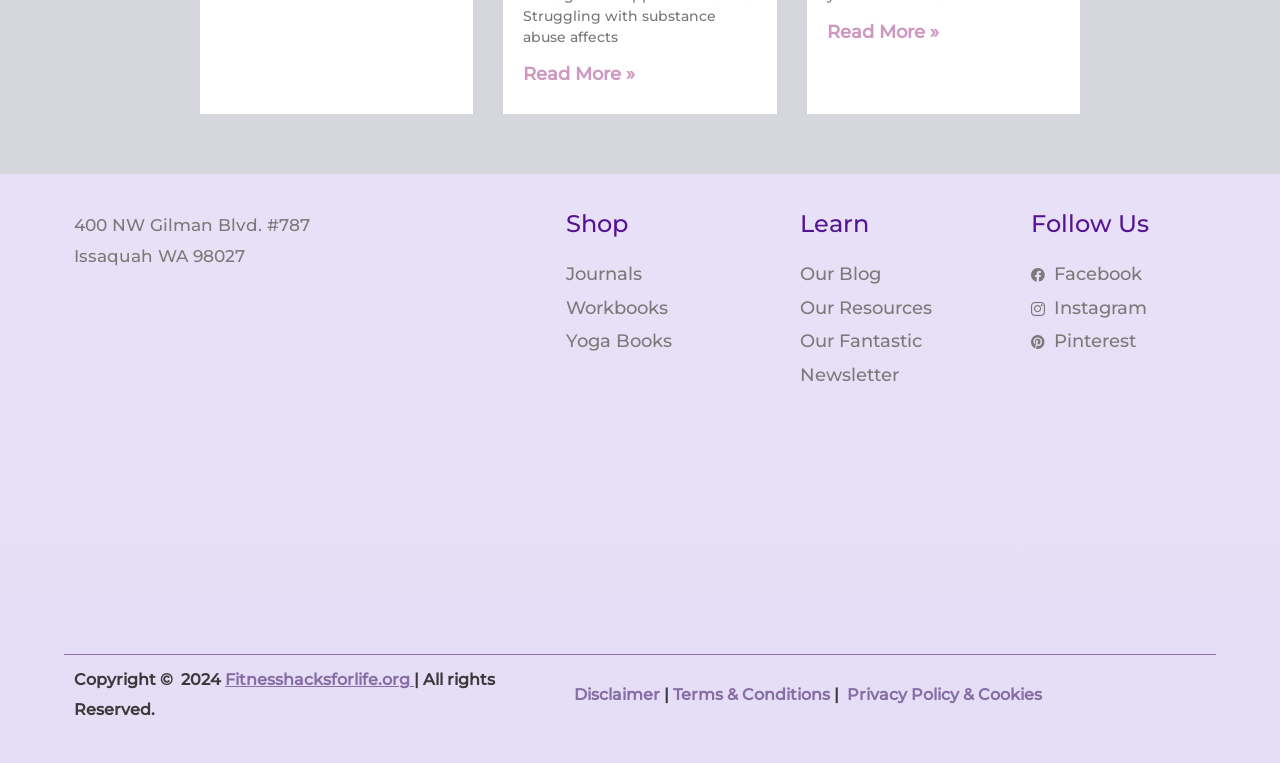Highlight the bounding box of the UI element that corresponds to this description: "alt="Footer"".

[0.794, 0.718, 0.906, 0.782]